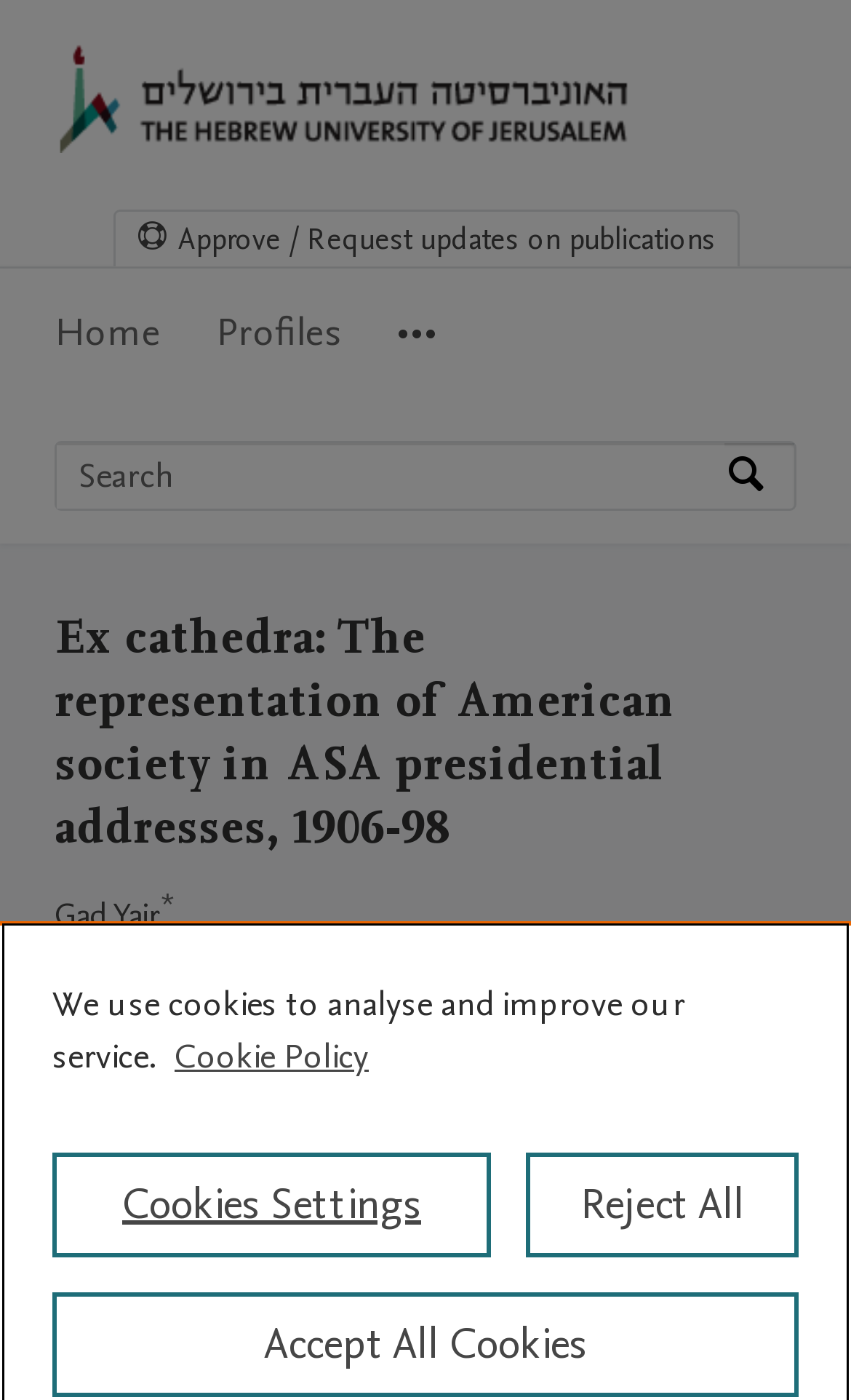Pinpoint the bounding box coordinates of the clickable element needed to complete the instruction: "View Gad Yair's profile". The coordinates should be provided as four float numbers between 0 and 1: [left, top, right, bottom].

[0.064, 0.638, 0.19, 0.669]